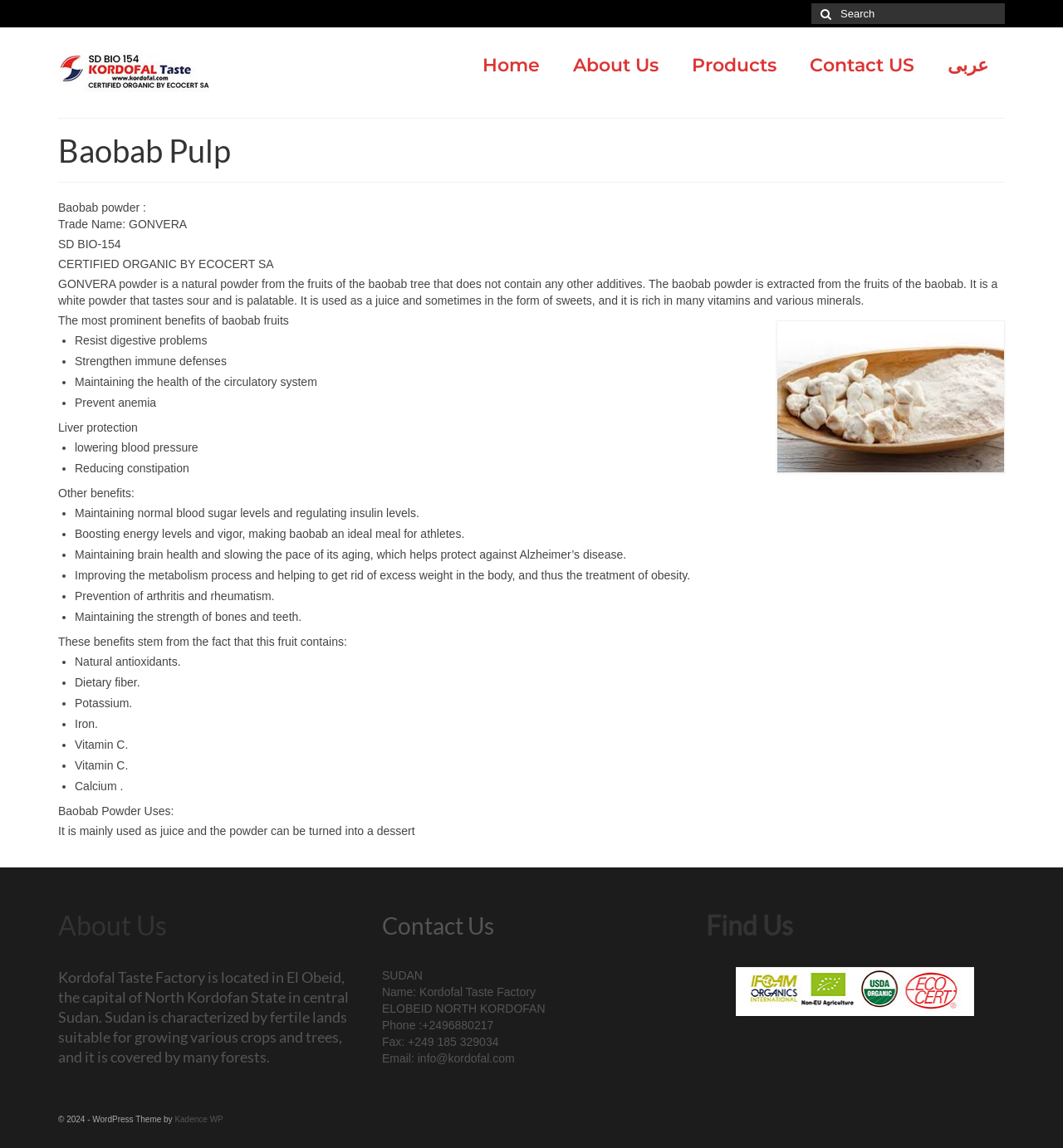Please answer the following question using a single word or phrase: 
What is the email address of Kordofal Taste Factory?

info@kordofal.com